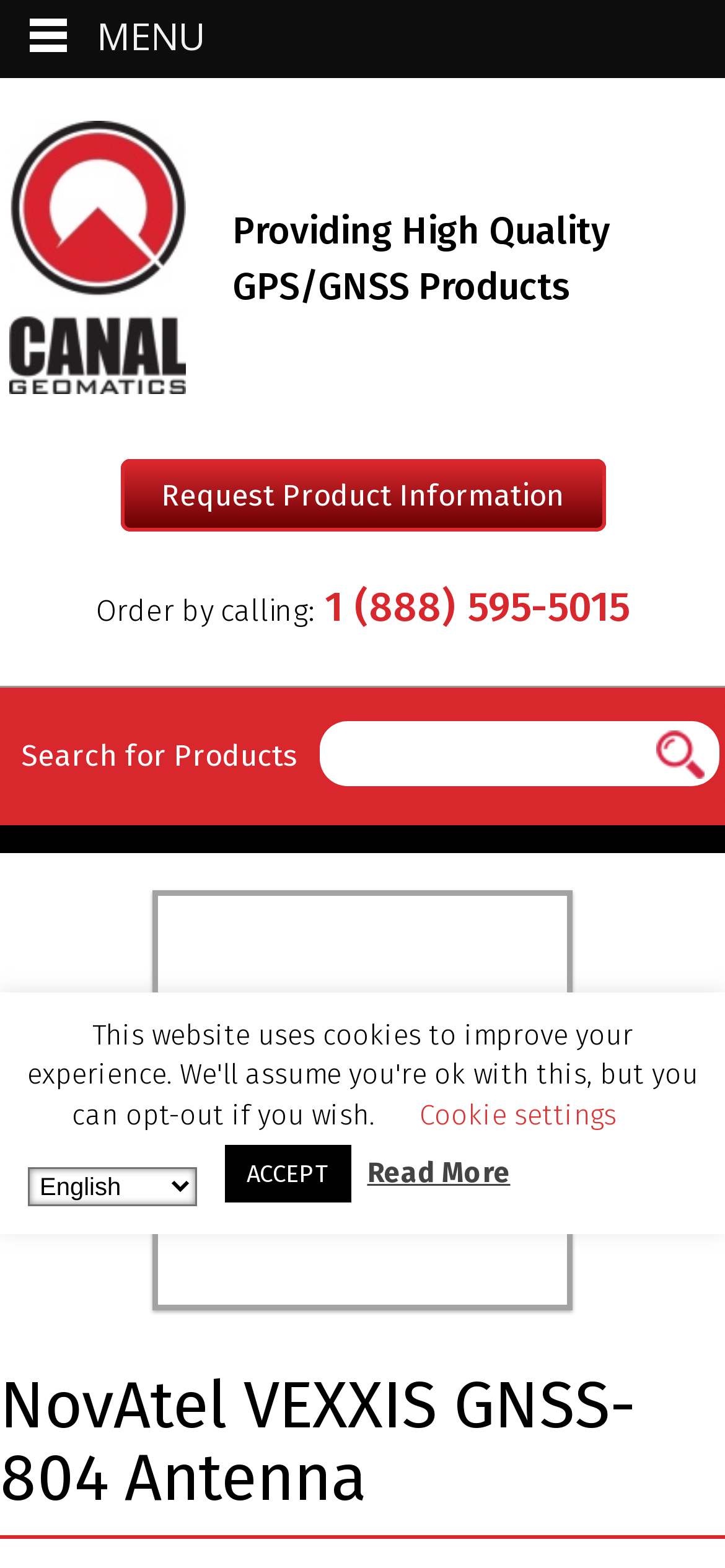What is the name of the antenna product?
Using the details from the image, give an elaborate explanation to answer the question.

The product name is mentioned in the heading below the search bar, and also as a link and an image. The image is a picture of the antenna, and the link and heading both have the same name, indicating that VEXXIS GNSS-804 Antenna is the name of the product.